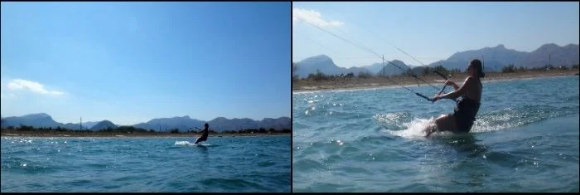What is the weather condition in the image?
Refer to the image and answer the question using a single word or phrase.

Sunny